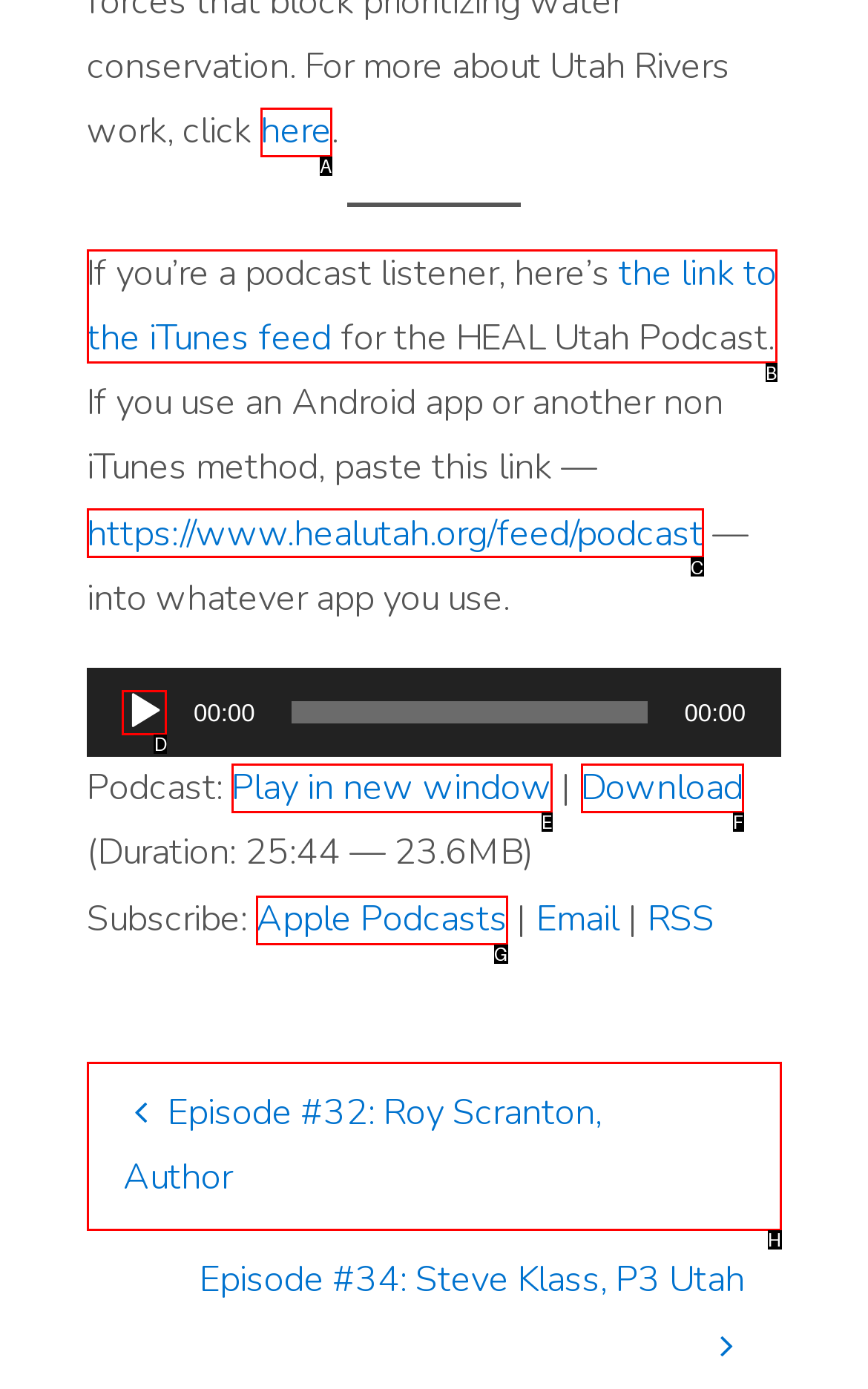Select the correct UI element to click for this task: Click the 'Play' button.
Answer using the letter from the provided options.

D